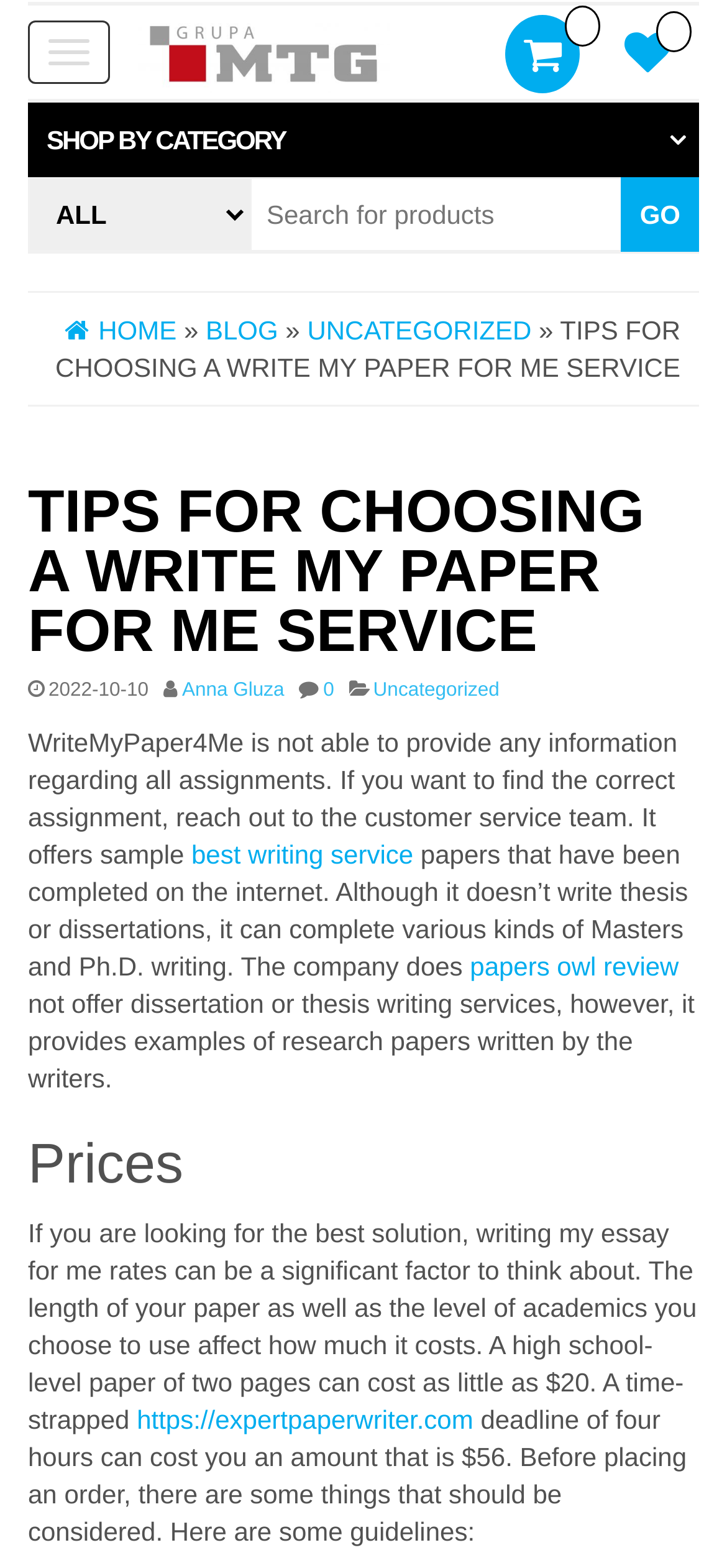Could you highlight the region that needs to be clicked to execute the instruction: "Click the best writing service link"?

[0.263, 0.535, 0.569, 0.554]